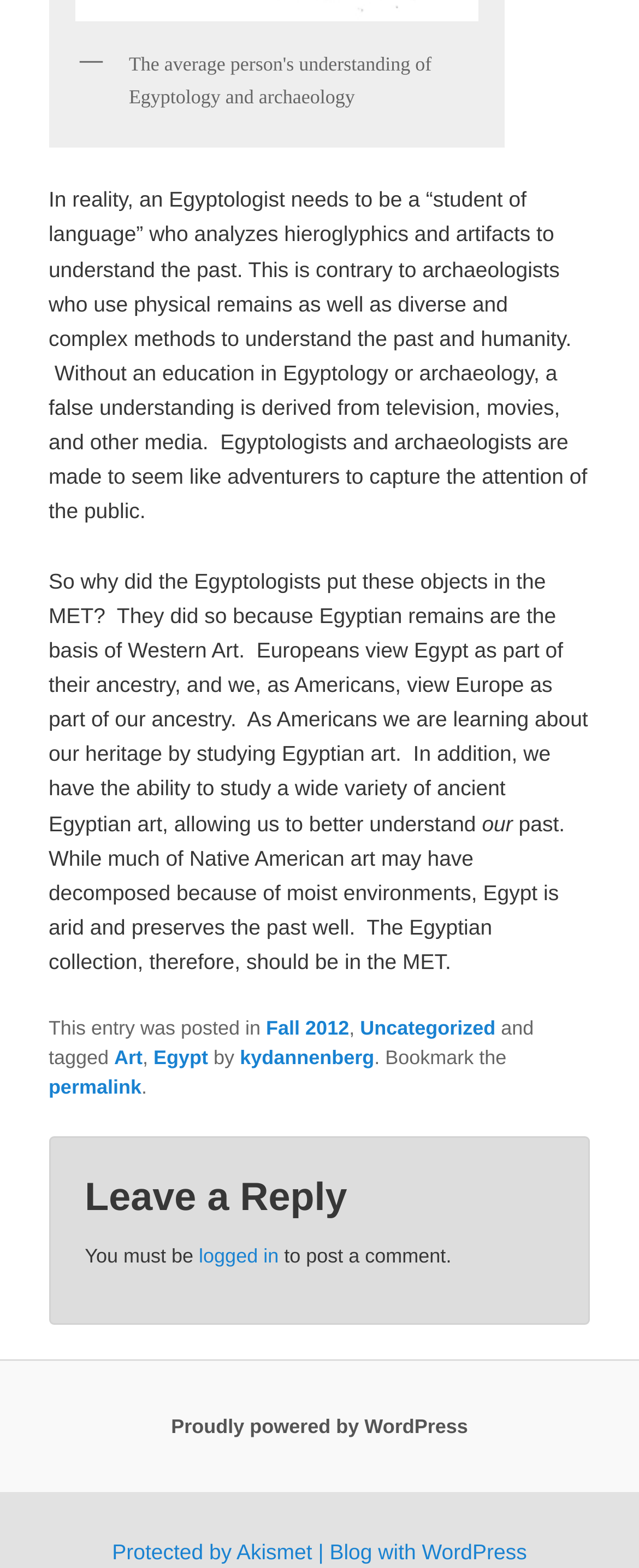Could you please study the image and provide a detailed answer to the question:
What platform is the blog powered by?

The platform powering the blog can be determined from the contentinfo section, where it is mentioned that the blog is 'Proudly powered by WordPress'.